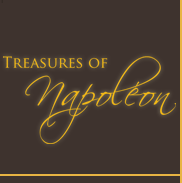What is the background color of the logo?
Provide a one-word or short-phrase answer based on the image.

Dark brown